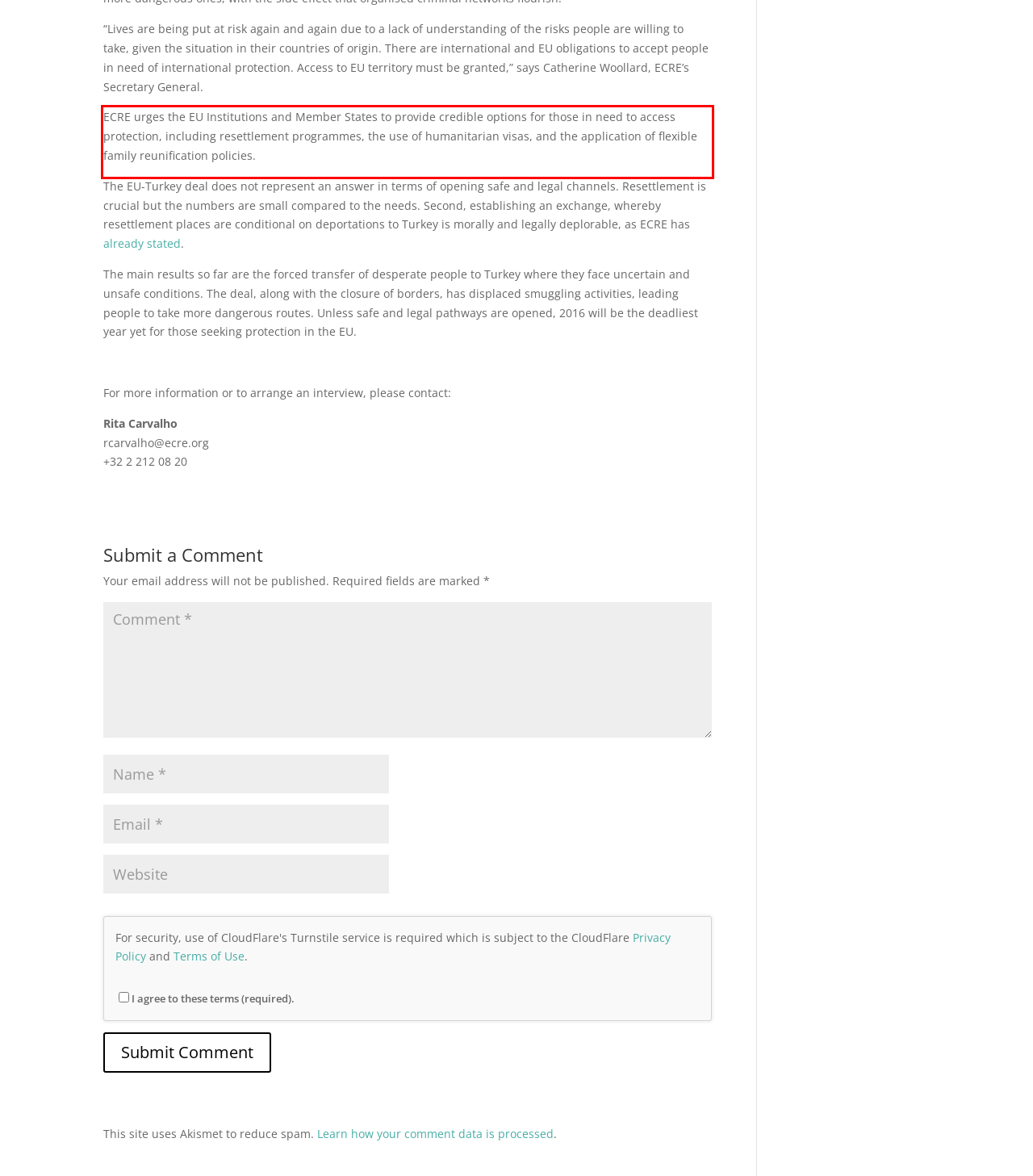Inspect the webpage screenshot that has a red bounding box and use OCR technology to read and display the text inside the red bounding box.

ECRE urges the EU Institutions and Member States to provide credible options for those in need to access protection, including resettlement programmes, the use of humanitarian visas, and the application of flexible family reunification policies.